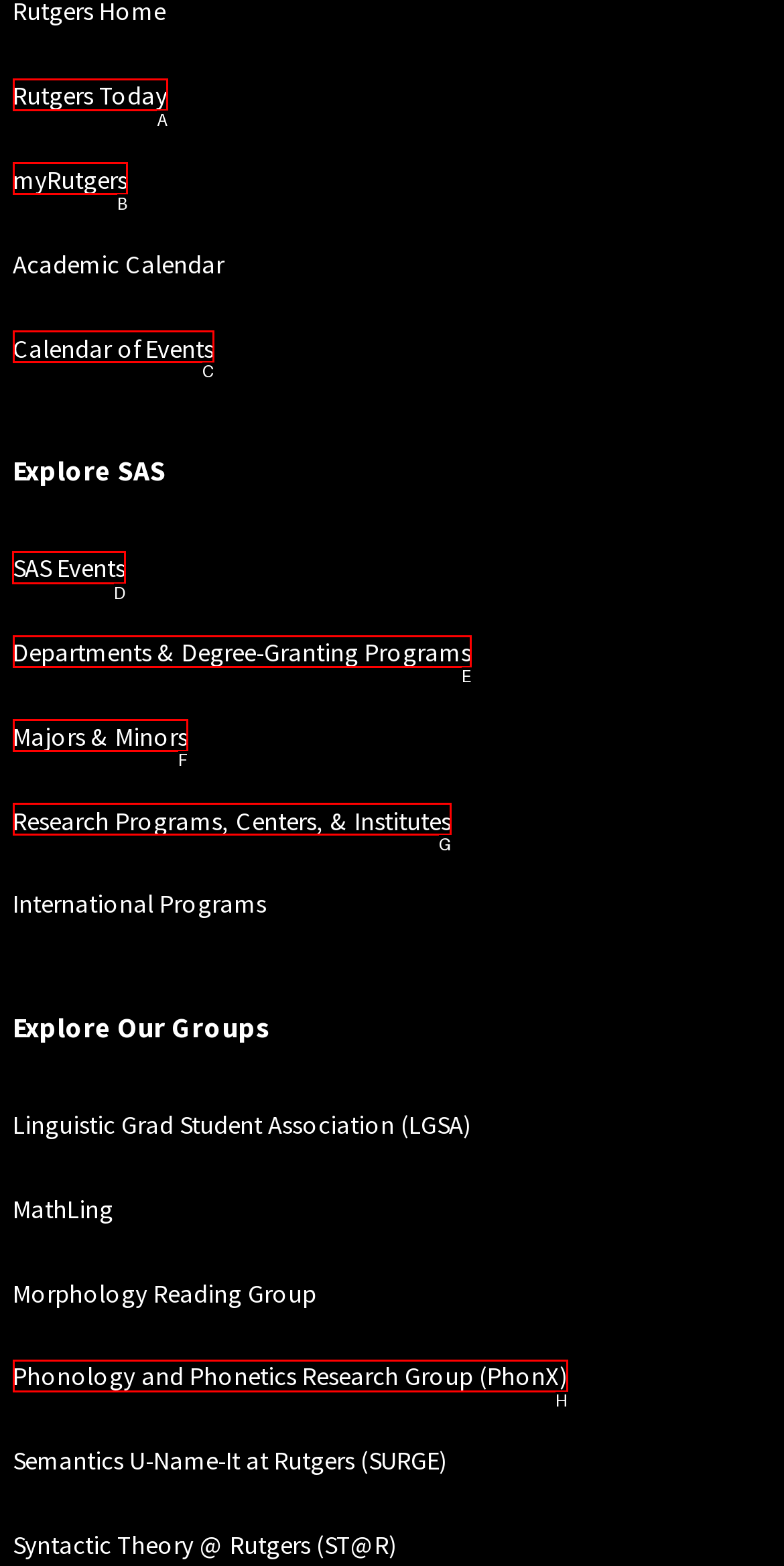Indicate which HTML element you need to click to complete the task: view SAS Events. Provide the letter of the selected option directly.

D